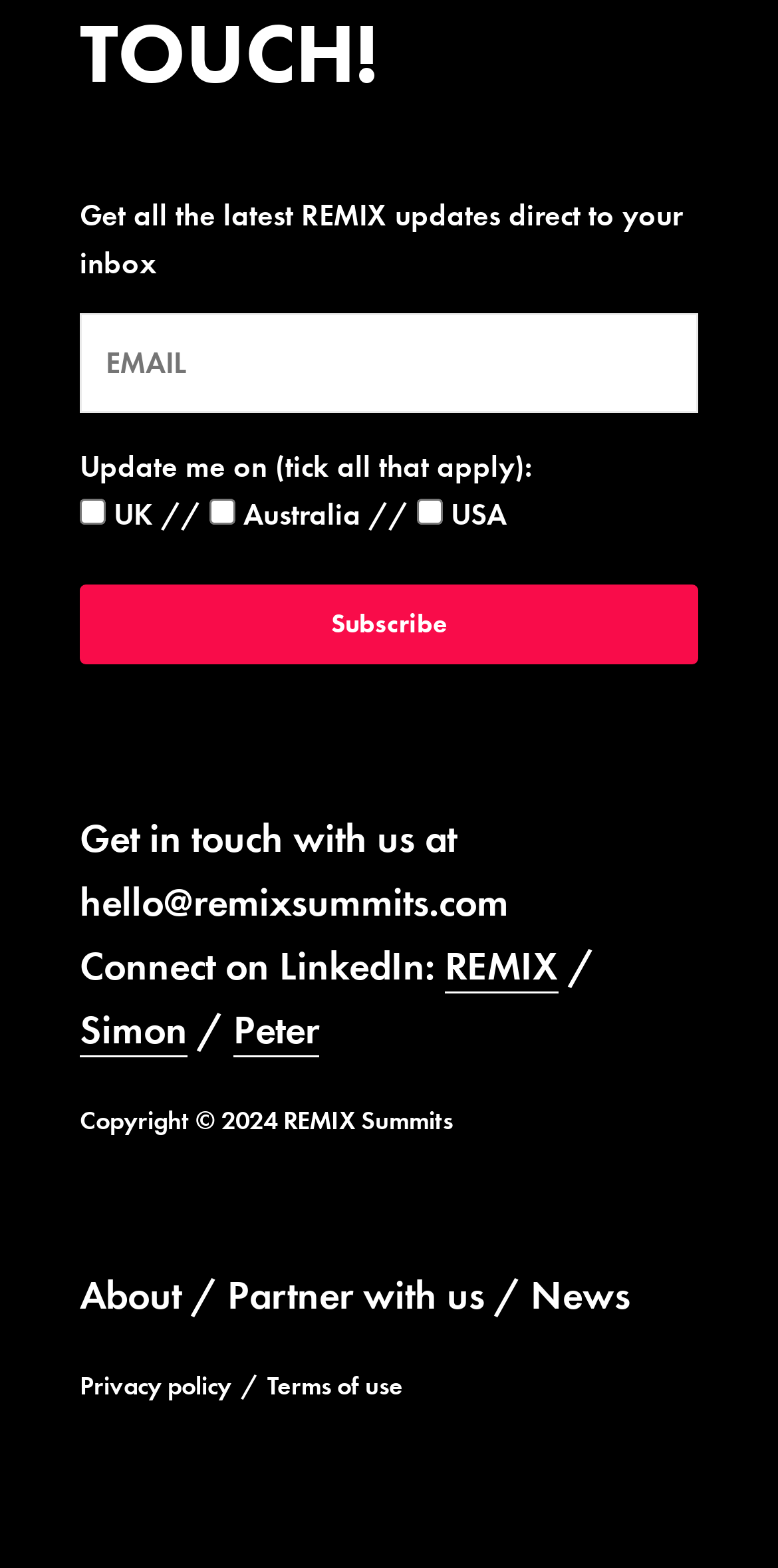Locate the bounding box coordinates of the UI element described by: "Terms of use". Provide the coordinates as four float numbers between 0 and 1, formatted as [left, top, right, bottom].

[0.344, 0.873, 0.518, 0.894]